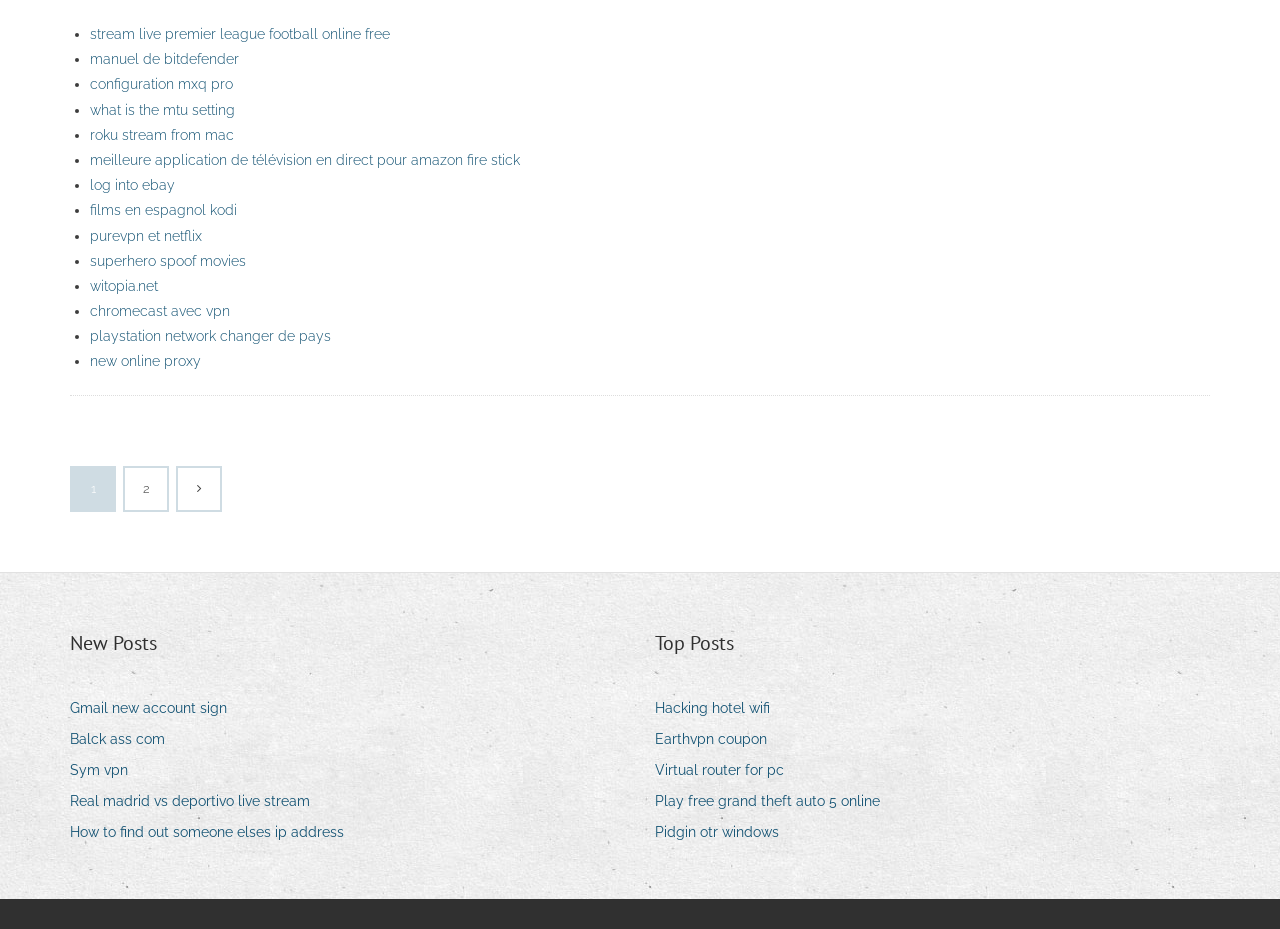Locate the bounding box coordinates of the clickable region to complete the following instruction: "Click on 'Hacking hotel wifi'."

[0.512, 0.748, 0.613, 0.777]